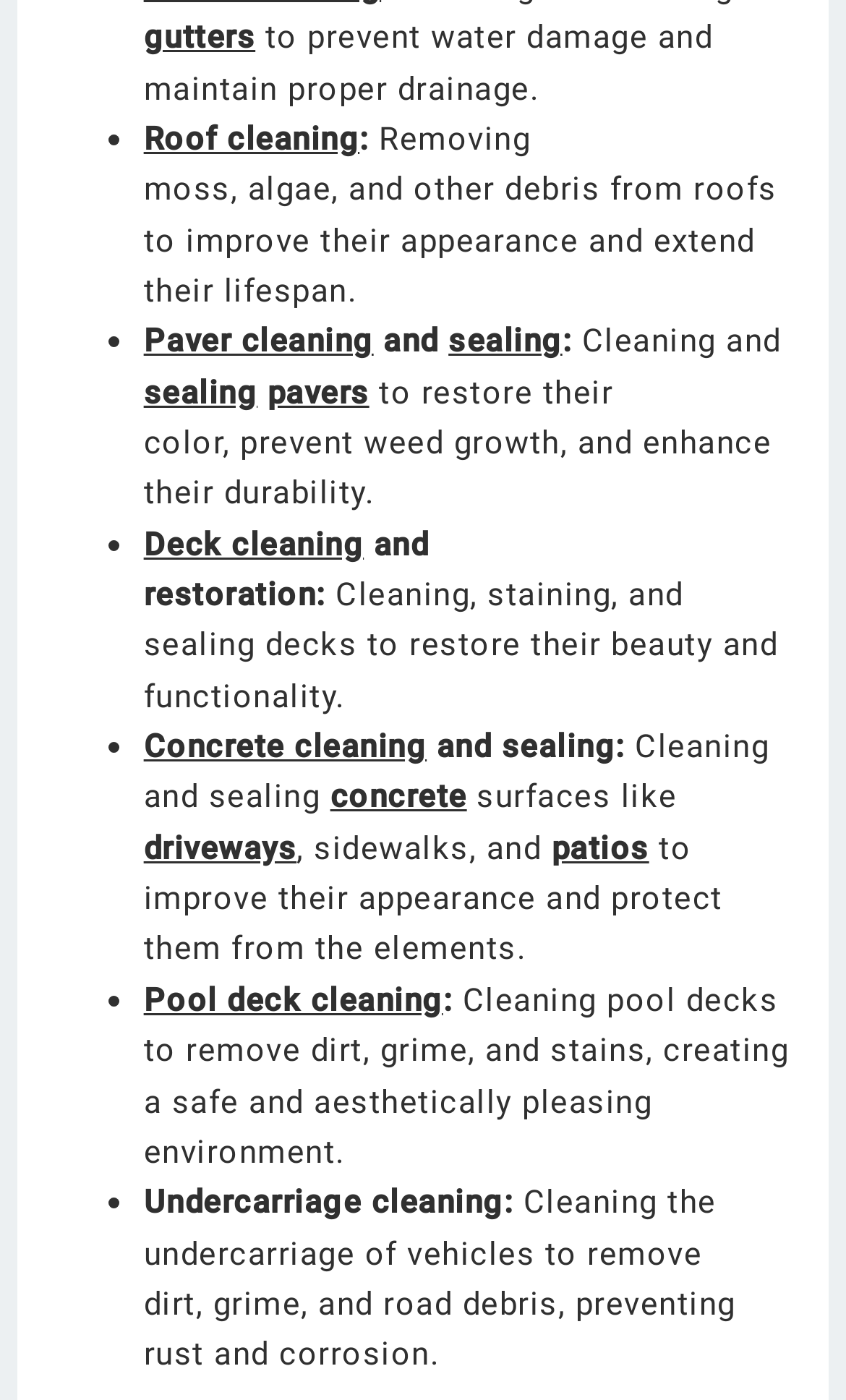Determine the bounding box for the described UI element: "Pool deck cleaning".

[0.17, 0.697, 0.524, 0.733]